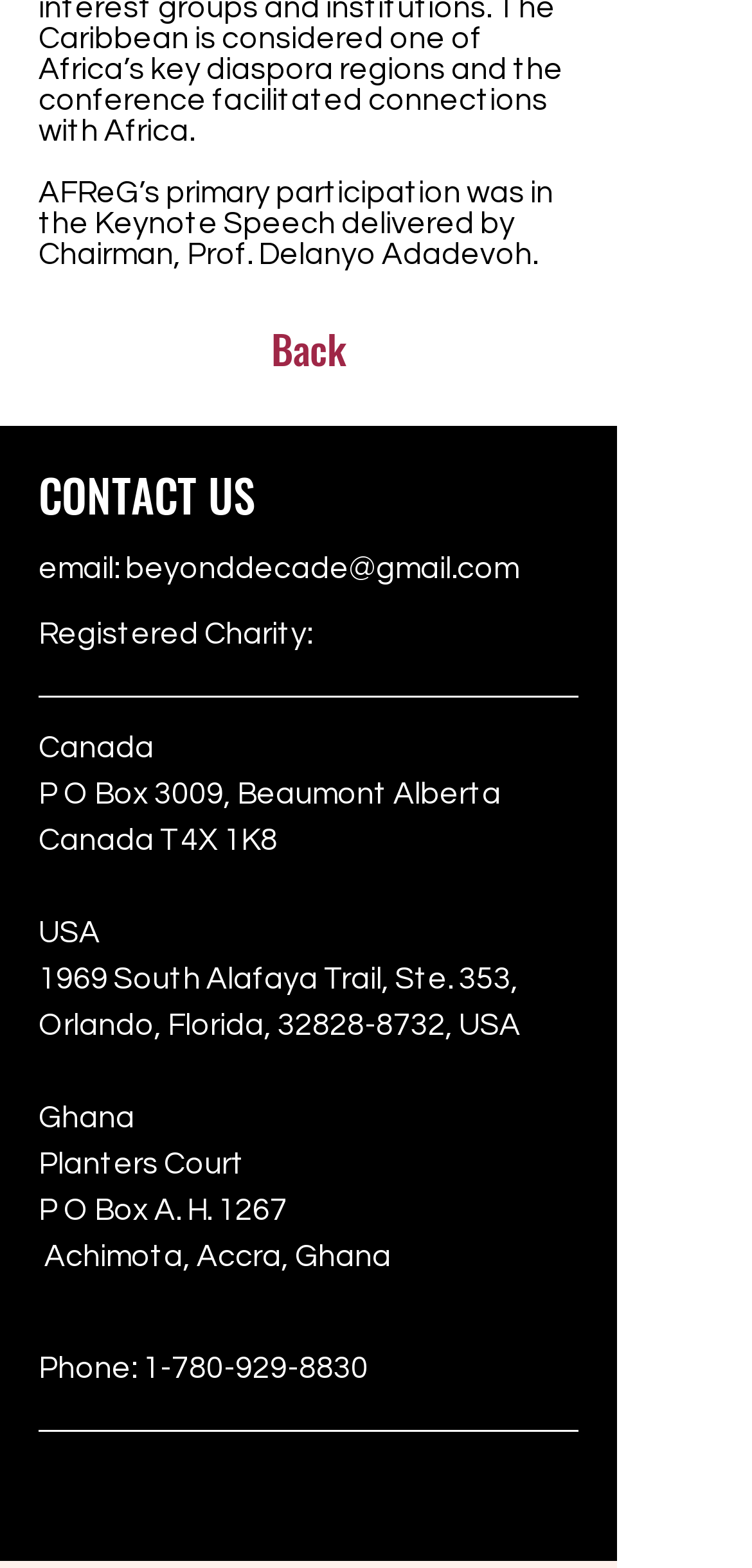What is the phone number to contact?
Can you give a detailed and elaborate answer to the question?

The phone number to contact is mentioned in the link element with the text '1-780-929-8830', which is located below the 'Phone:' static text element.